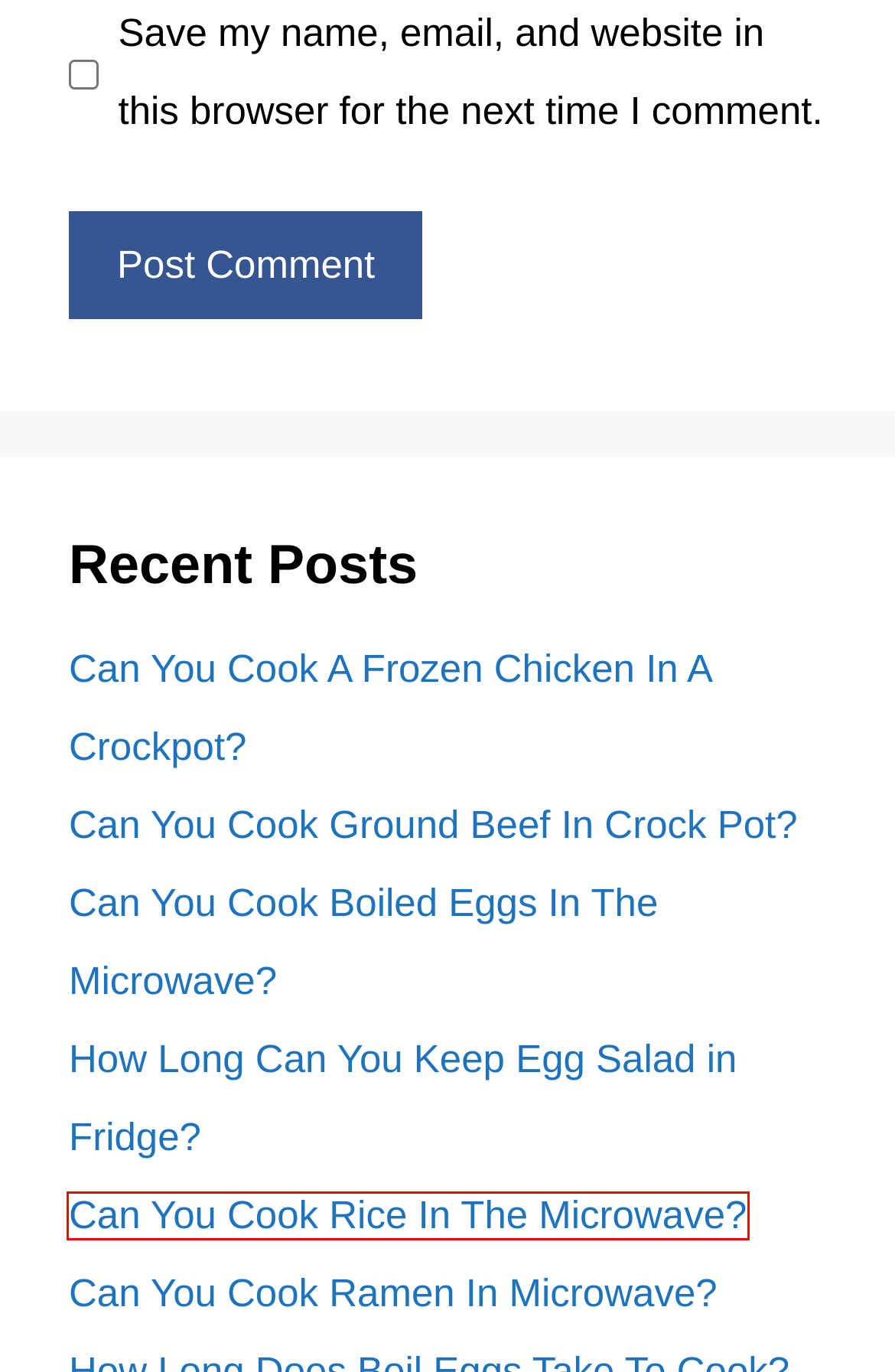You have a screenshot of a webpage with a red bounding box around an element. Select the webpage description that best matches the new webpage after clicking the element within the red bounding box. Here are the descriptions:
A. Can You Cook Rice In The Microwave? - MeatChefTools
B. How Long Can You Keep Egg Salad in Fridge? - MeatChefTools
C. Can You Cook Ground Beef In Crock Pot? - MeatChefTools
D. Can You Cook Boiled Eggs In The Microwave? - MeatChefTools
E. How Long Does Boil Eggs Take To Cook? - MeatChefTools
F. Can You Cook A Frozen Chicken In A Crockpot? - MeatChefTools
G. Can You Cook Ramen In Microwave? - MeatChefTools
H. MeatChefTools - Meat Grinder, Meat Slicer Reviews & Guide

A